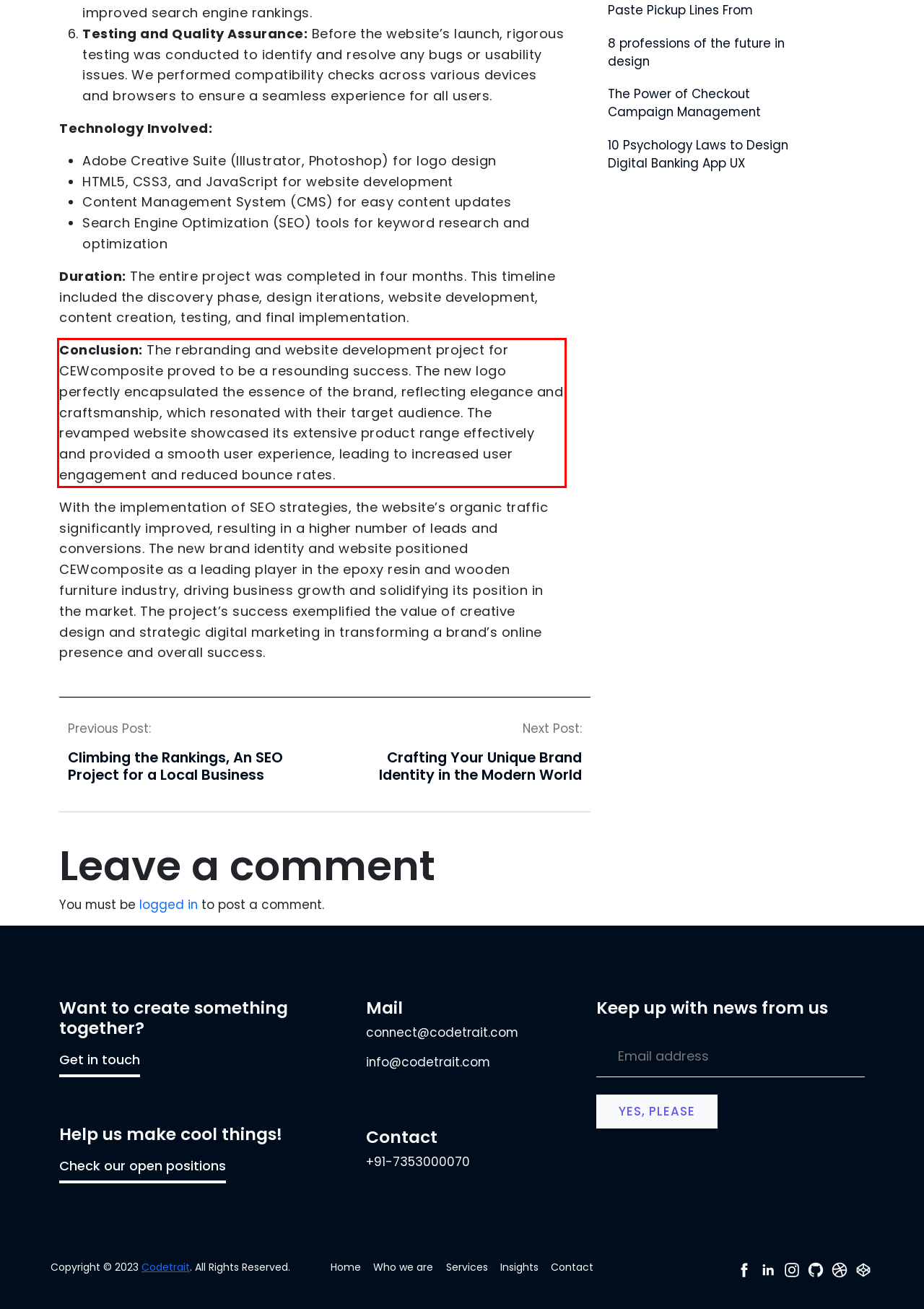You have a screenshot of a webpage with a red bounding box. Identify and extract the text content located inside the red bounding box.

Conclusion: The rebranding and website development project for CEWcomposite proved to be a resounding success. The new logo perfectly encapsulated the essence of the brand, reflecting elegance and craftsmanship, which resonated with their target audience. The revamped website showcased its extensive product range effectively and provided a smooth user experience, leading to increased user engagement and reduced bounce rates.